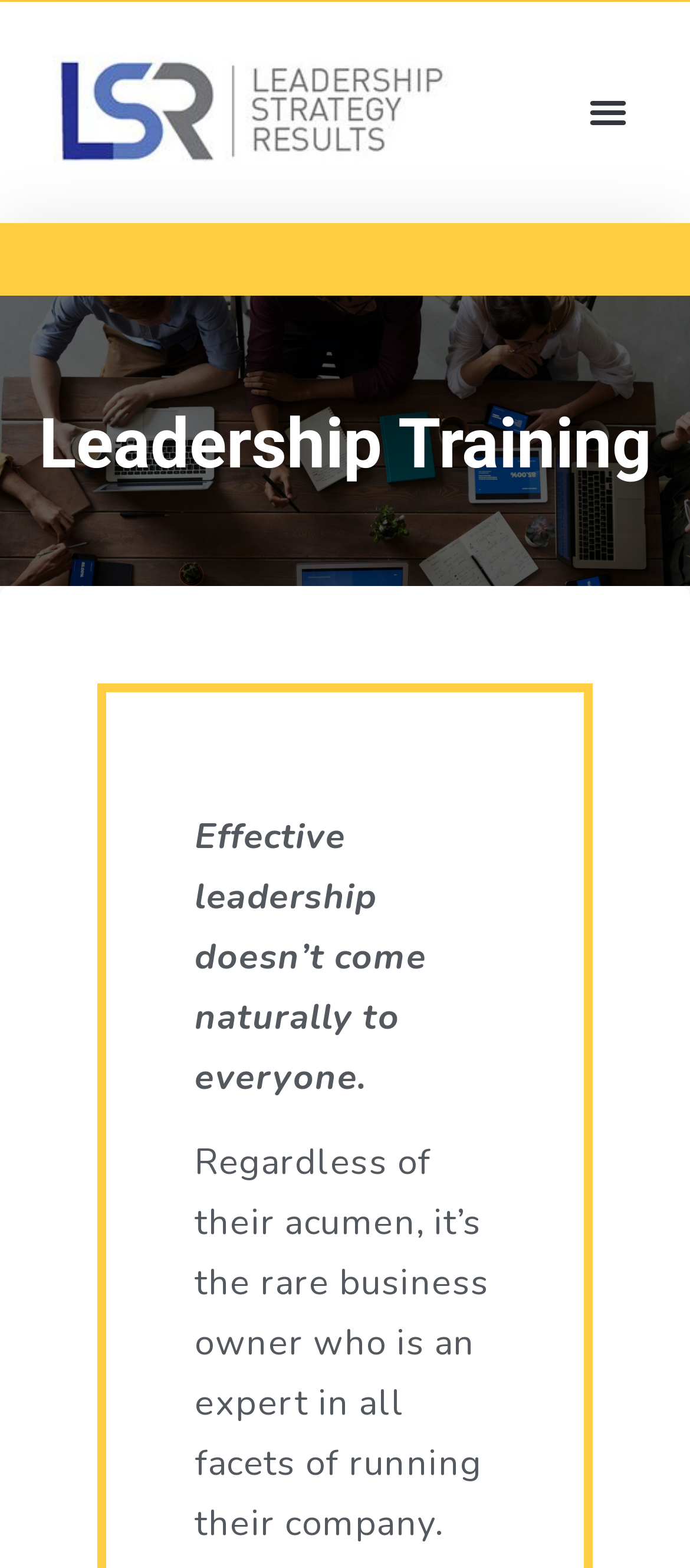Using the description "alt="business coaching services"", locate and provide the bounding box of the UI element.

[0.077, 0.035, 0.654, 0.108]